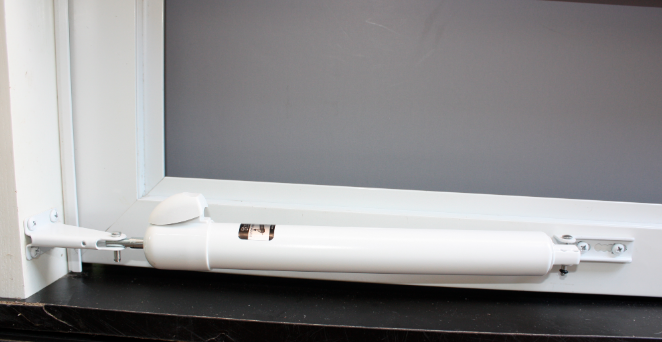Refer to the screenshot and give an in-depth answer to this question: What issue may users experience with hydraulic door closers?

Users may experience oil leaks as an issue with hydraulic door closers, which is mentioned in the caption as a common problem associated with these devices.